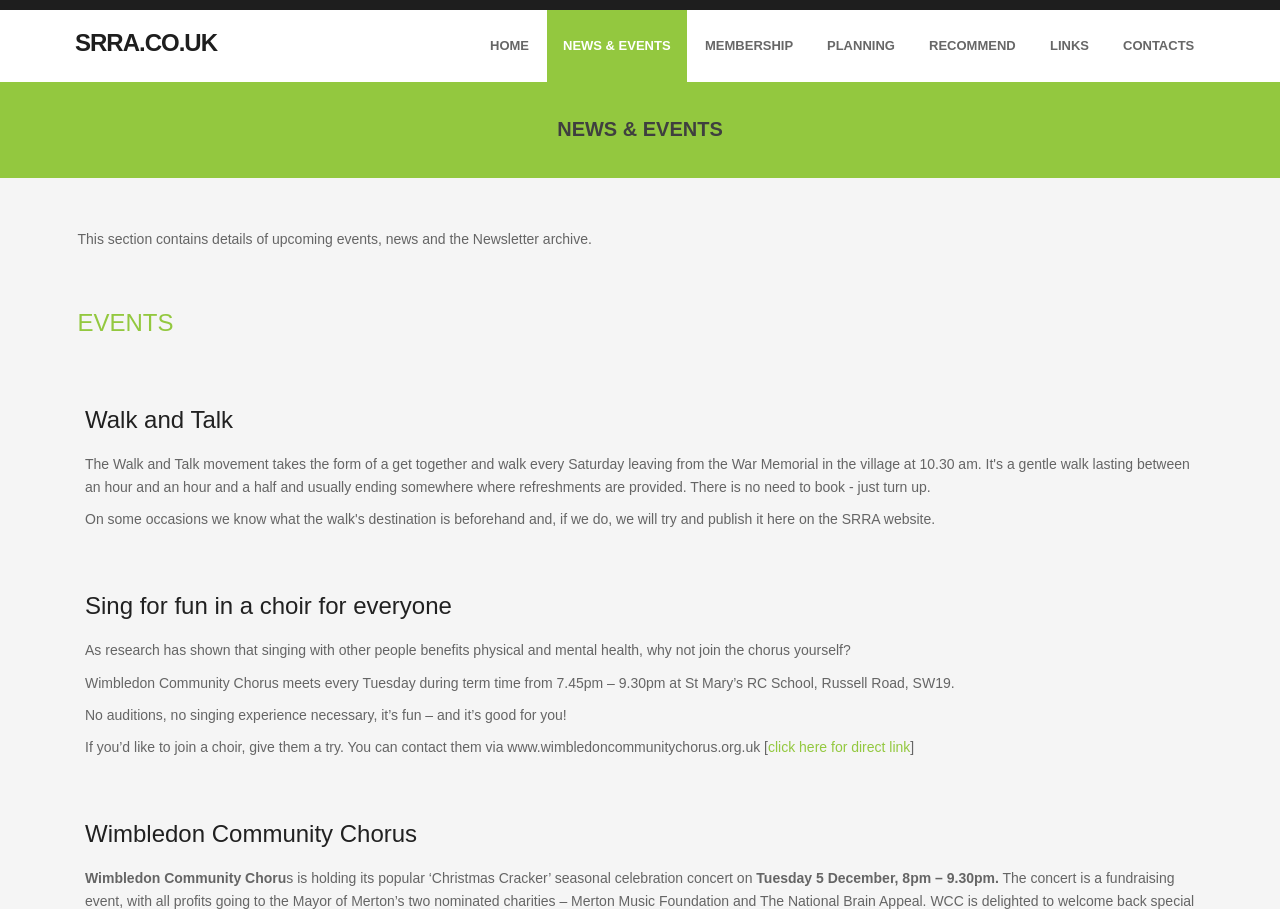Identify the bounding box coordinates of the specific part of the webpage to click to complete this instruction: "view news and events".

[0.428, 0.011, 0.537, 0.09]